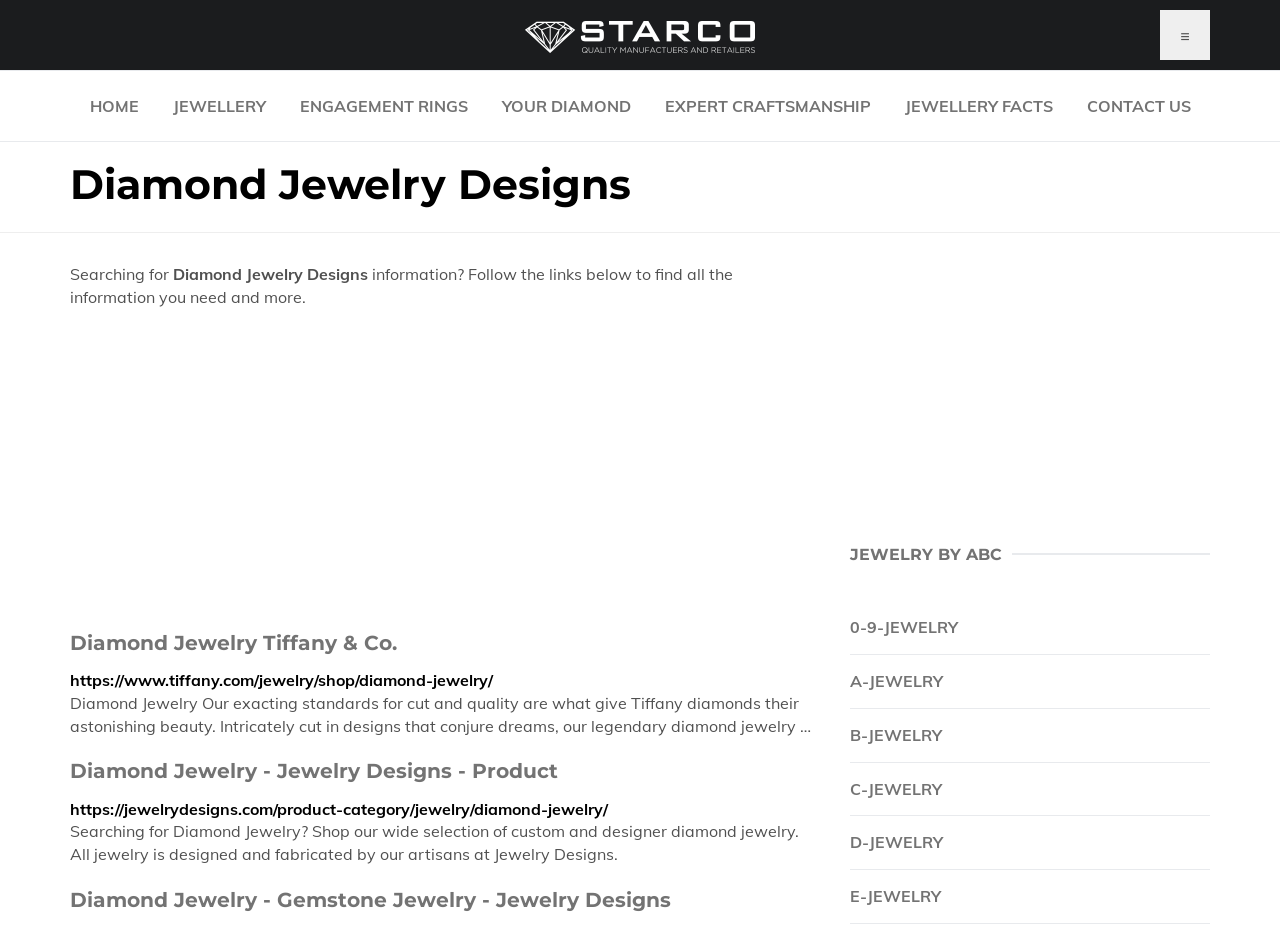Show the bounding box coordinates of the region that should be clicked to follow the instruction: "Click on 0-9-JEWELRY."

[0.664, 0.665, 0.945, 0.69]